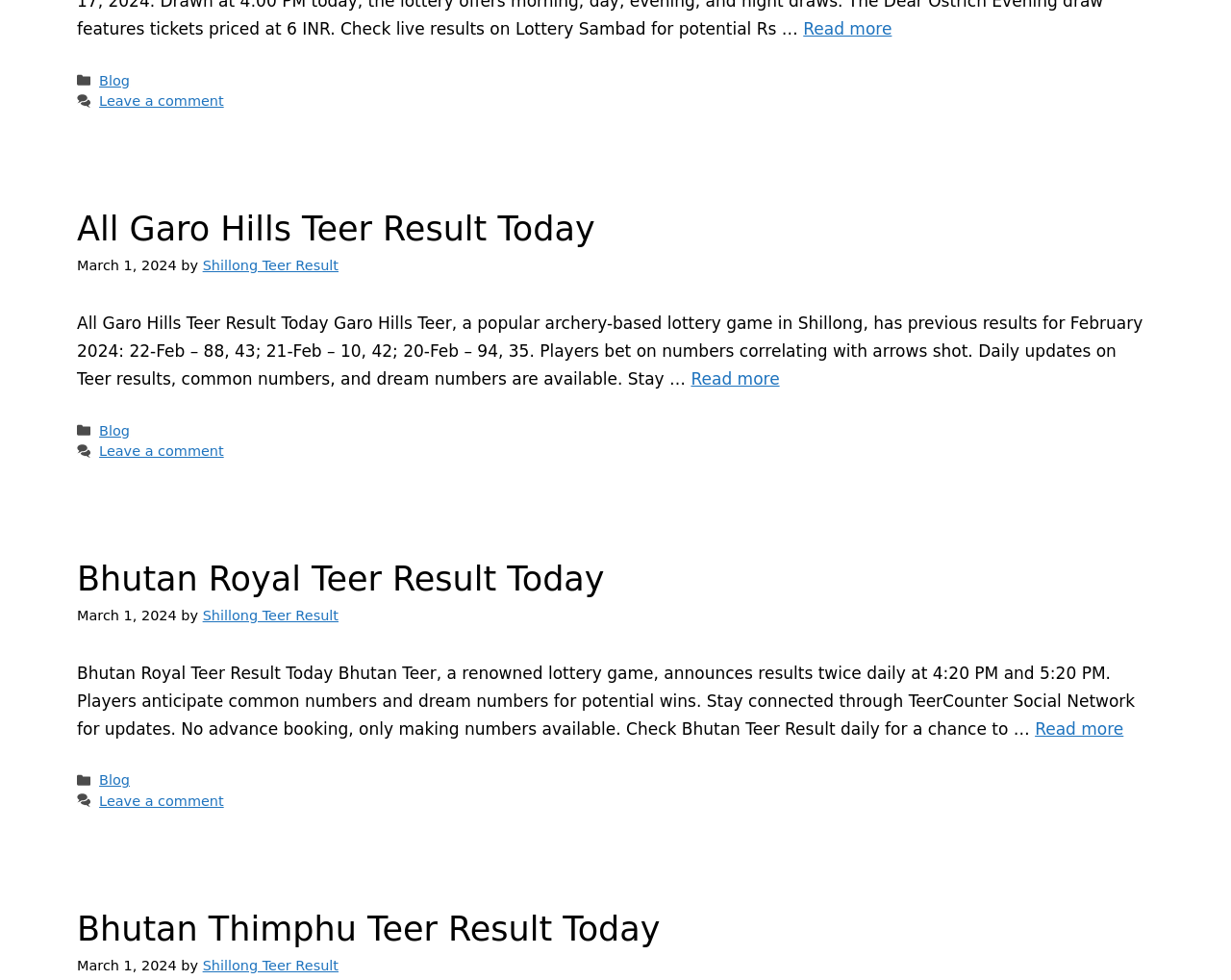Using the element description: "Bhutan Thimphu Teer Result Today", determine the bounding box coordinates. The coordinates should be in the format [left, top, right, bottom], with values between 0 and 1.

[0.062, 0.928, 0.536, 0.967]